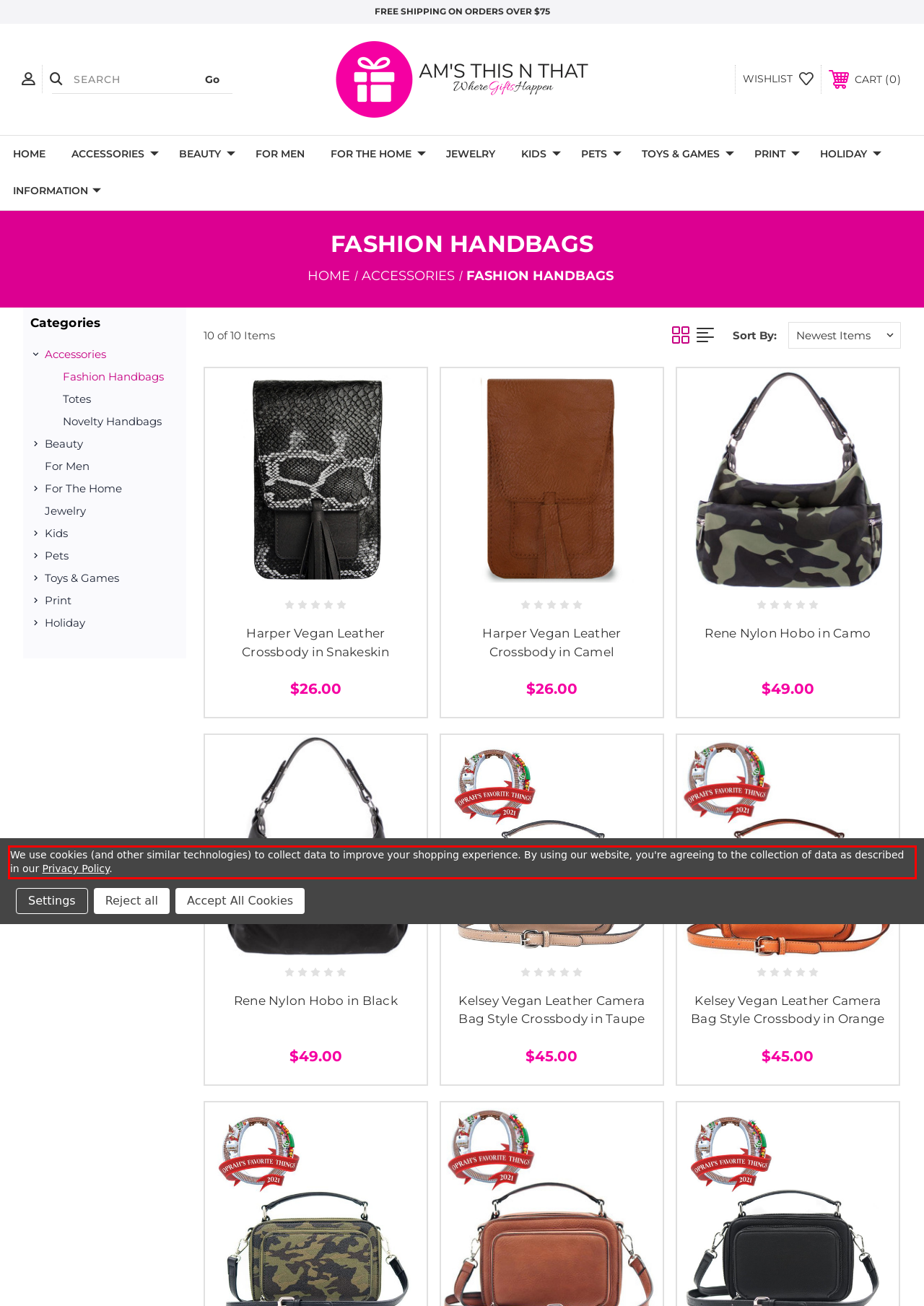Given a webpage screenshot, locate the red bounding box and extract the text content found inside it.

We use cookies (and other similar technologies) to collect data to improve your shopping experience. By using our website, you're agreeing to the collection of data as described in our Privacy Policy.